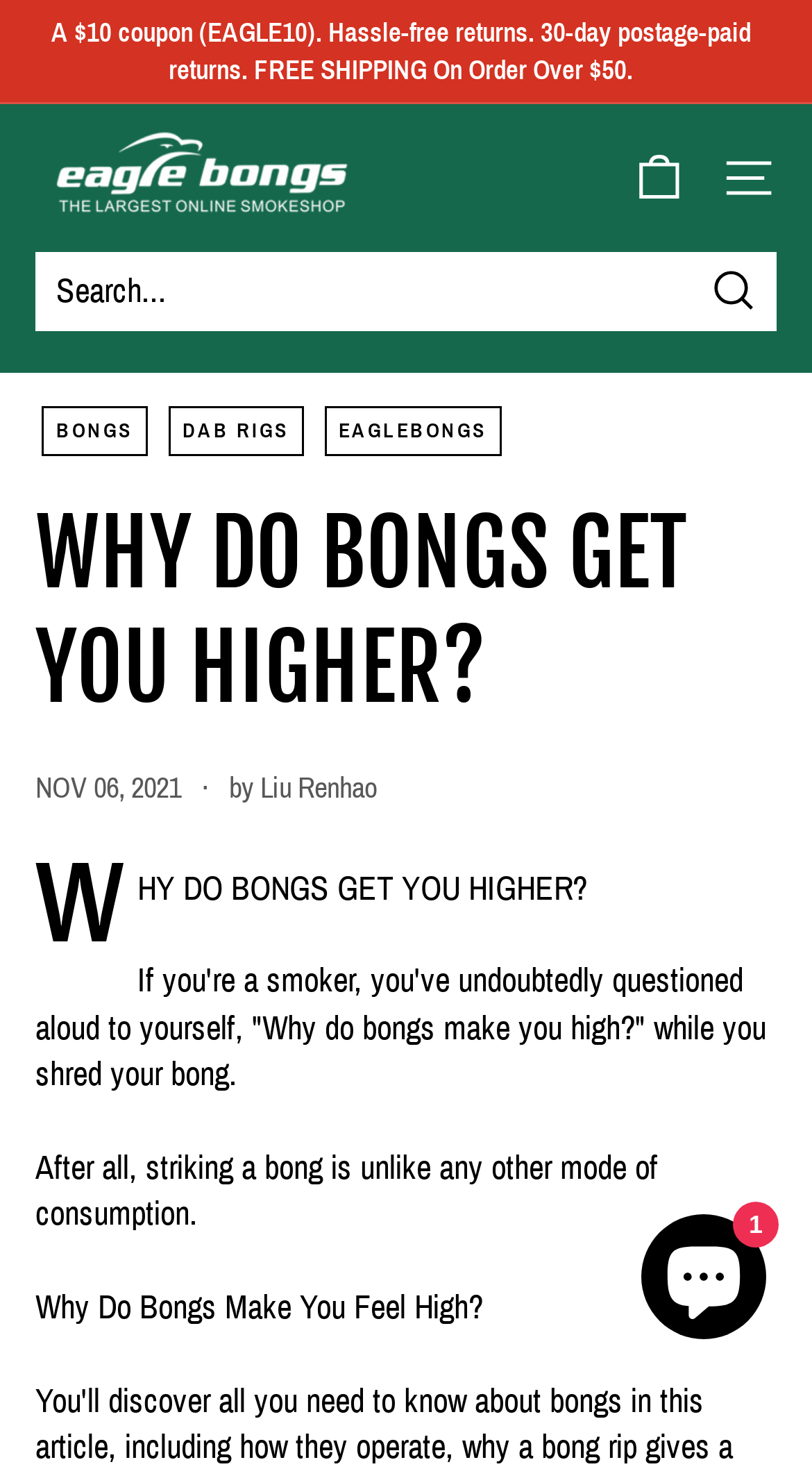Identify the bounding box coordinates for the element you need to click to achieve the following task: "Search for products". The coordinates must be four float values ranging from 0 to 1, formatted as [left, top, right, bottom].

[0.044, 0.171, 0.956, 0.225]